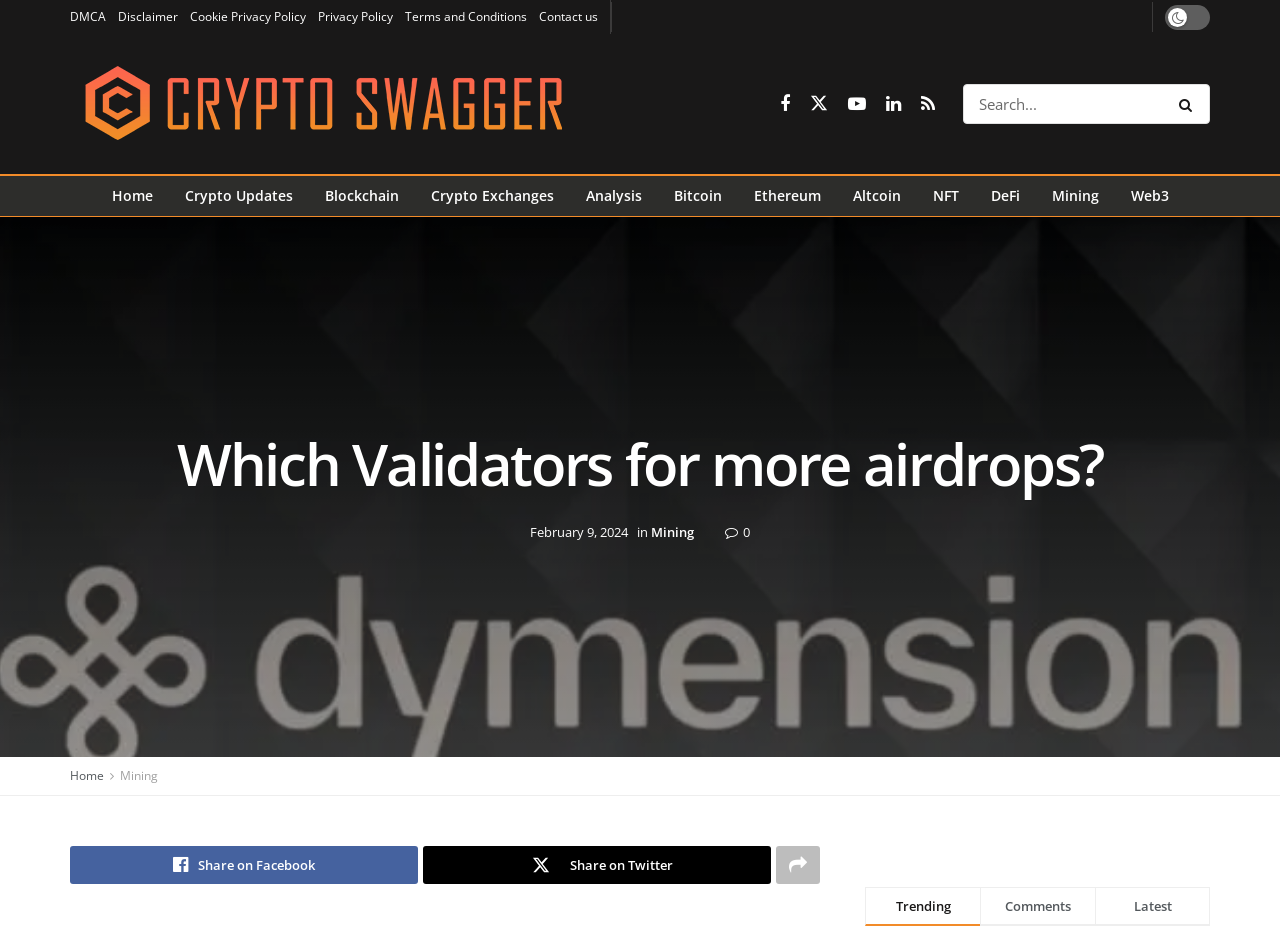Locate the bounding box coordinates of the segment that needs to be clicked to meet this instruction: "Click on the 'DMCA' link".

[0.055, 0.0, 0.083, 0.036]